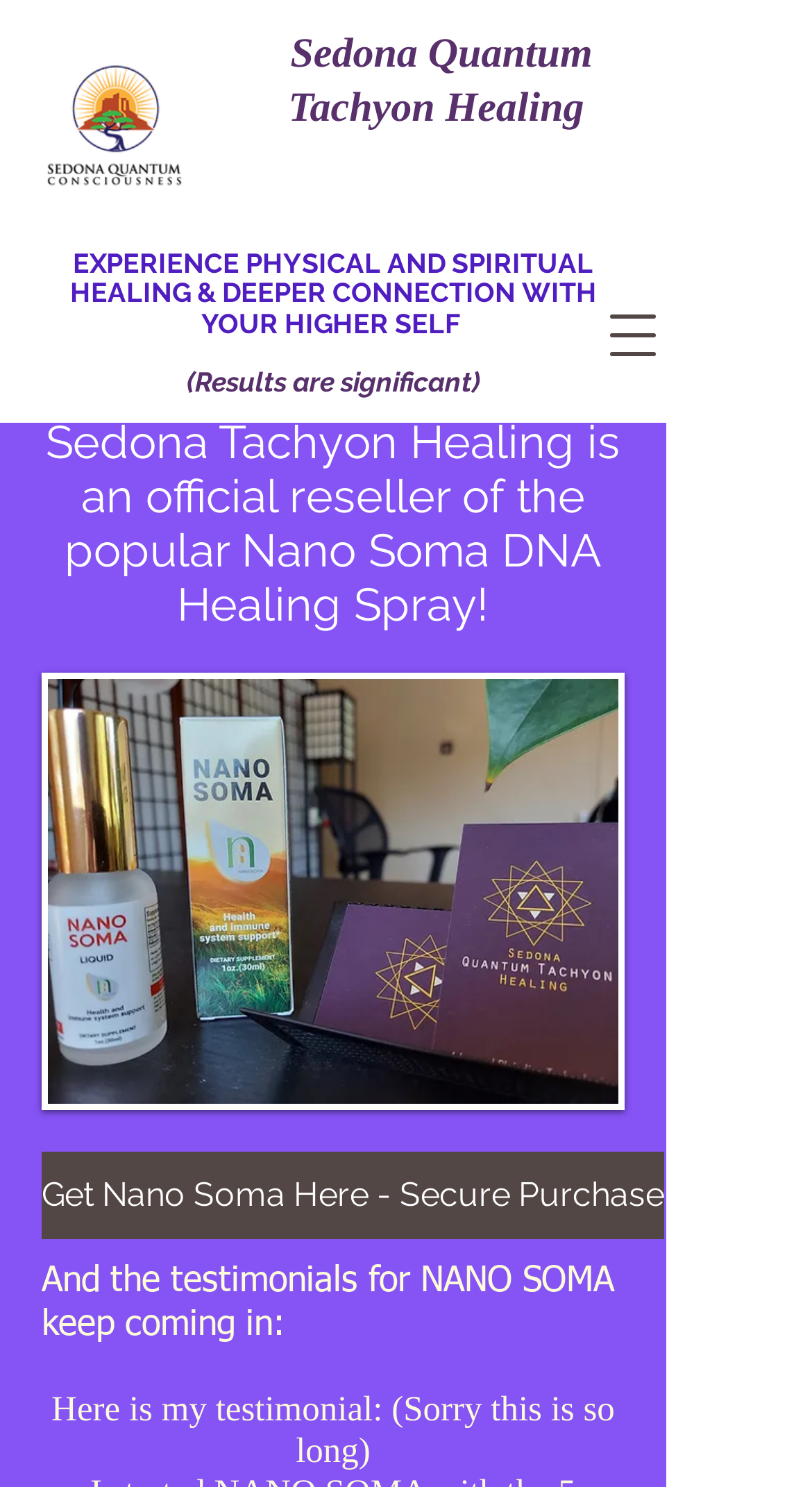What is the purpose of the webpage?
Provide a comprehensive and detailed answer to the question.

The webpage content, including the headings and links, suggests that the purpose of the webpage is to promote Sedona Tachyon Healing and Nano Soma DNA Healing Spray, and to encourage visitors to purchase the product.